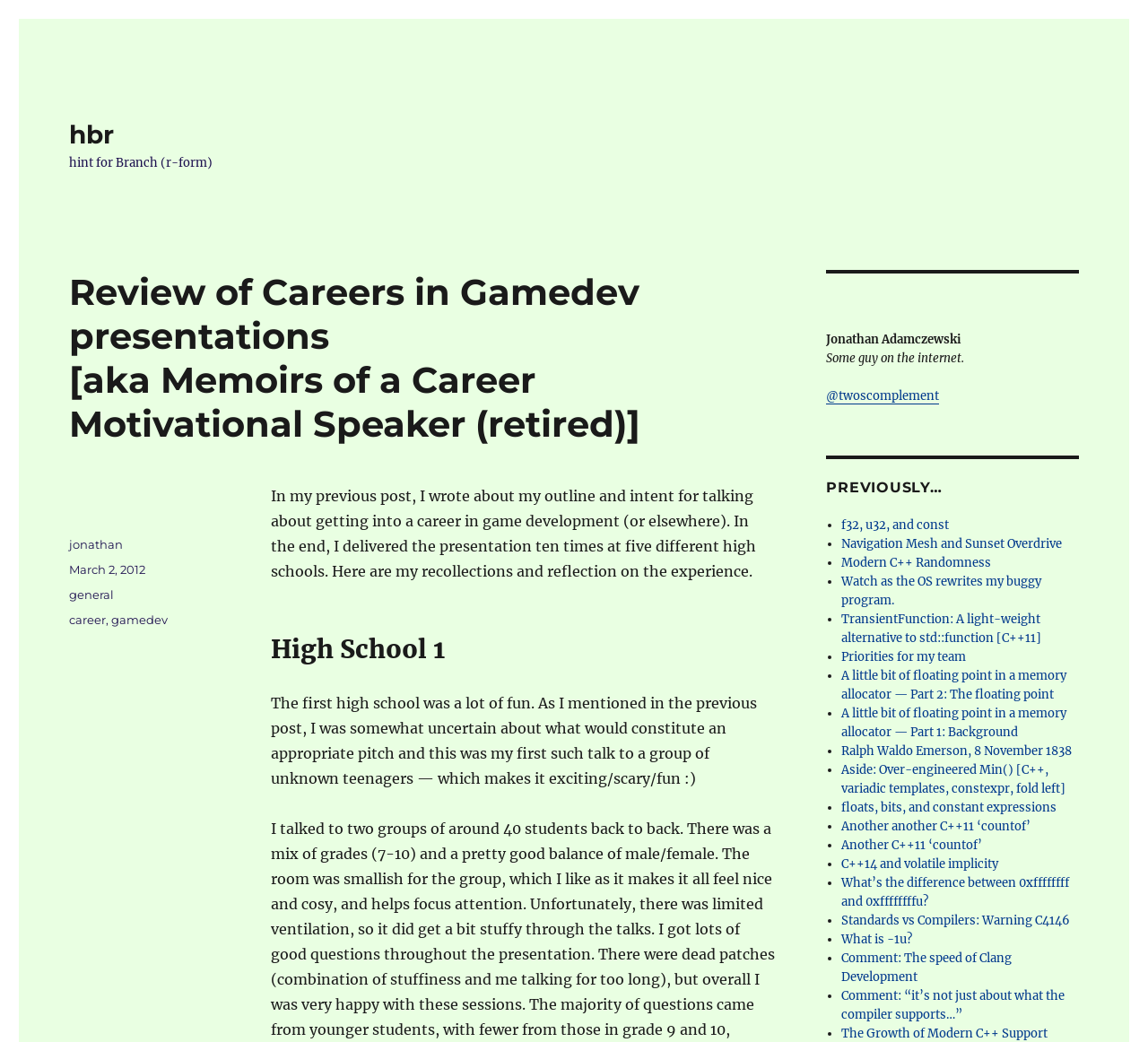Explain in detail what is displayed on the webpage.

This webpage is a blog post titled "Review of Careers in Gamedev presentations [aka Memoirs of a Career Motivational Speaker (retired)] – hbr". At the top, there is a link to "hbr" and a hint for a branch form. Below that, there is a heading with the same title as the webpage, followed by a paragraph of text that introduces the author's experience giving presentations about getting into a career in game development.

The main content of the webpage is divided into sections, with headings such as "High School 1" and subsequent paragraphs describing the author's experiences at different high schools. There are a total of five sections, each describing a different high school.

At the bottom of the webpage, there is a footer section that includes information about the author, the date the post was published, and categories and tags related to the post. There are also links to other blog posts, including "f32, u32, and const", "Navigation Mesh and Sunset Overdrive", and several others.

On the right side of the webpage, there is a section with the title "PREVIOUSLY…" that lists 20 links to other blog posts, each with a brief title and a bullet point. The links are arranged in a vertical list, with the most recent posts at the top.

Overall, the webpage has a simple and clean layout, with a focus on the main content of the blog post and easy navigation to other related posts.